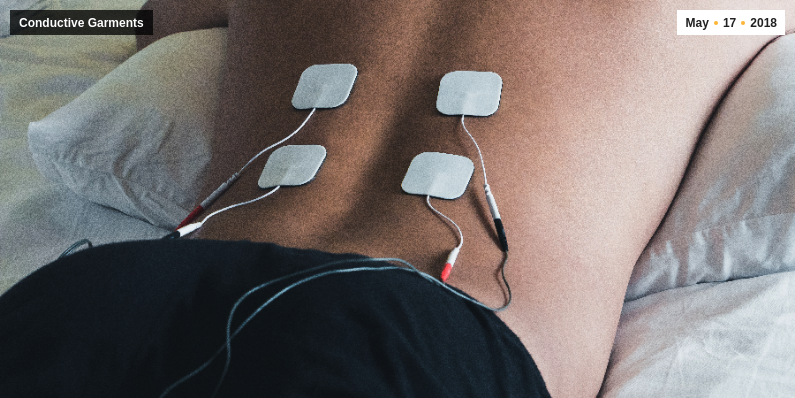Provide a thorough description of what you see in the image.

The image depicts a close-up view of a person's lower back, where two conductive pads are placed for the application of a Transcutaneous Electrical Nerve Stimulation (TENS) unit. The pads are attached with wires that connect to a device, indicating its use in pain management therapy. Surrounding the person, soft bedding is visible, contributing to a restful setting. Above the image, the header "Conductive Garments" is displayed, contextualizing the use of these TENS units in conjunction with conductive garments. In the upper right corner, the date "May 17, 2018" is noted, suggesting the relevance of this image to discussions or articles published at that time. This visually informative image effectively captures an aspect of modern pain relief techniques involving the careful placement of electrodes on difficult-to-reach areas of the body.